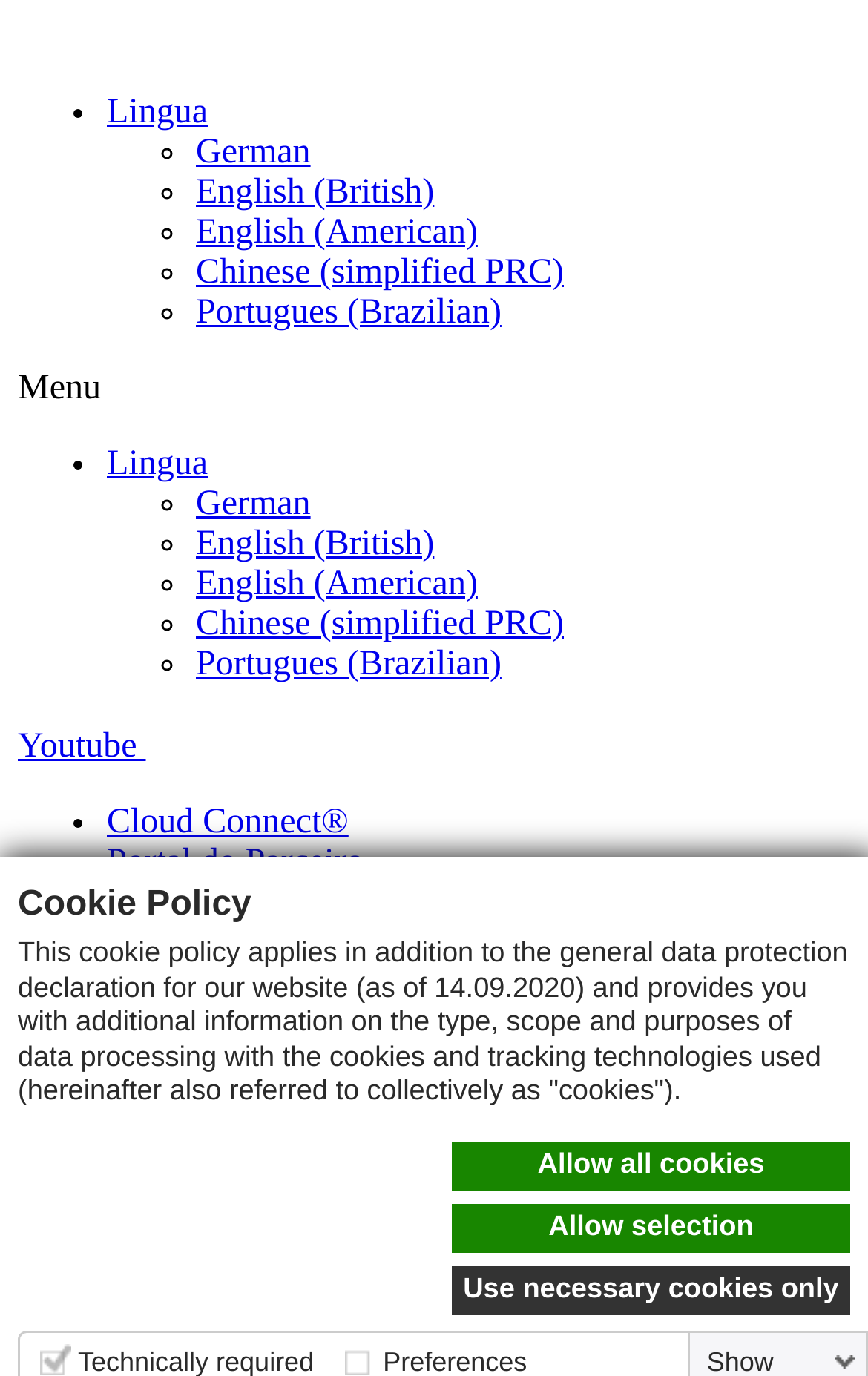What is the text of the first sentence in the cookie policy section?
Please provide a single word or phrase answer based on the image.

This cookie policy applies in addition to the general data protection declaration for our website (as of 14.09.2020) and provides you with additional information on the type, scope and purposes of data processing with the cookies and tracking technologies used (hereinafter also referred to collectively as "cookies").